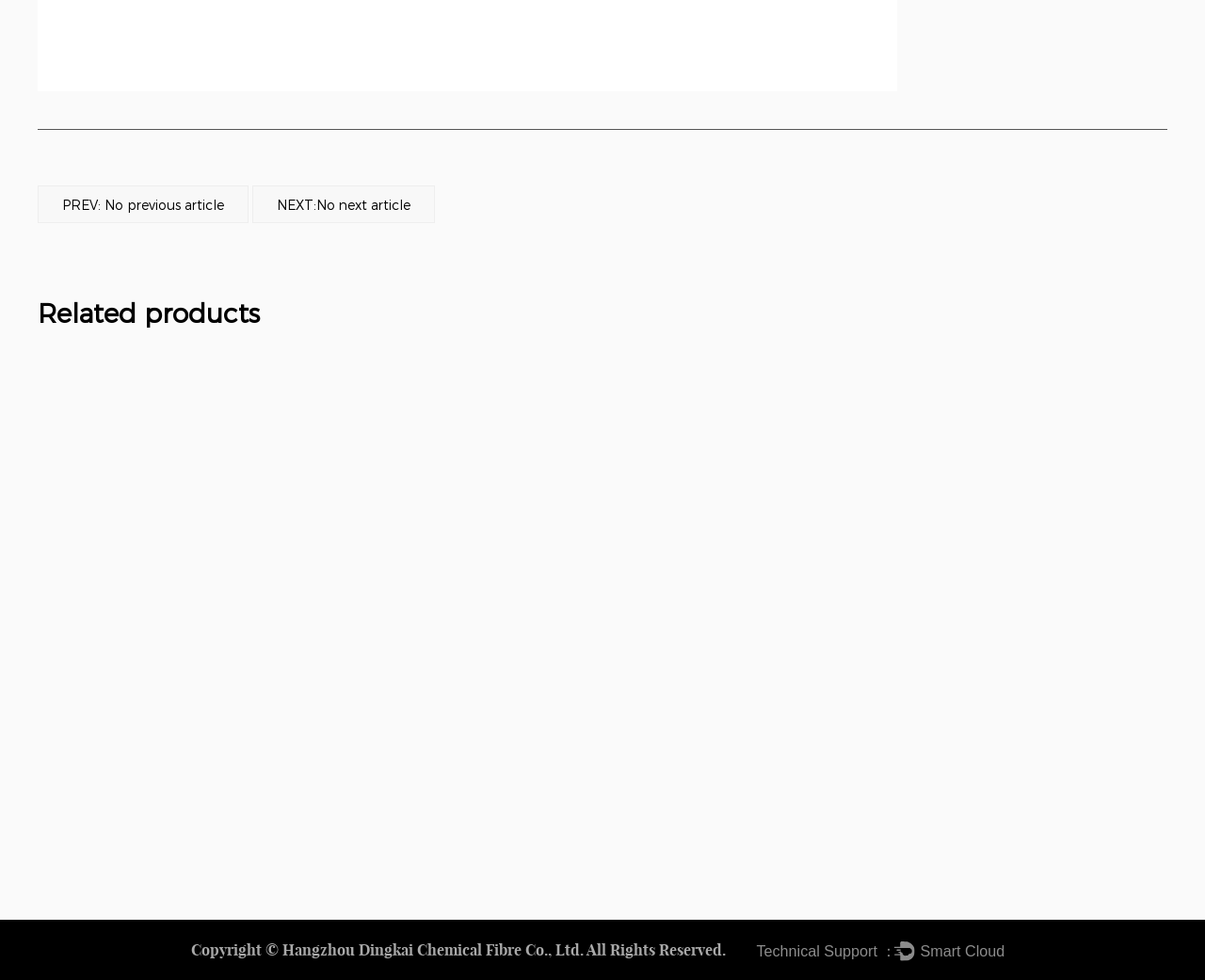What is the company name mentioned at the bottom?
Refer to the image and respond with a one-word or short-phrase answer.

Hangzhou Dingkai Chemical Fibre Co., Ltd.